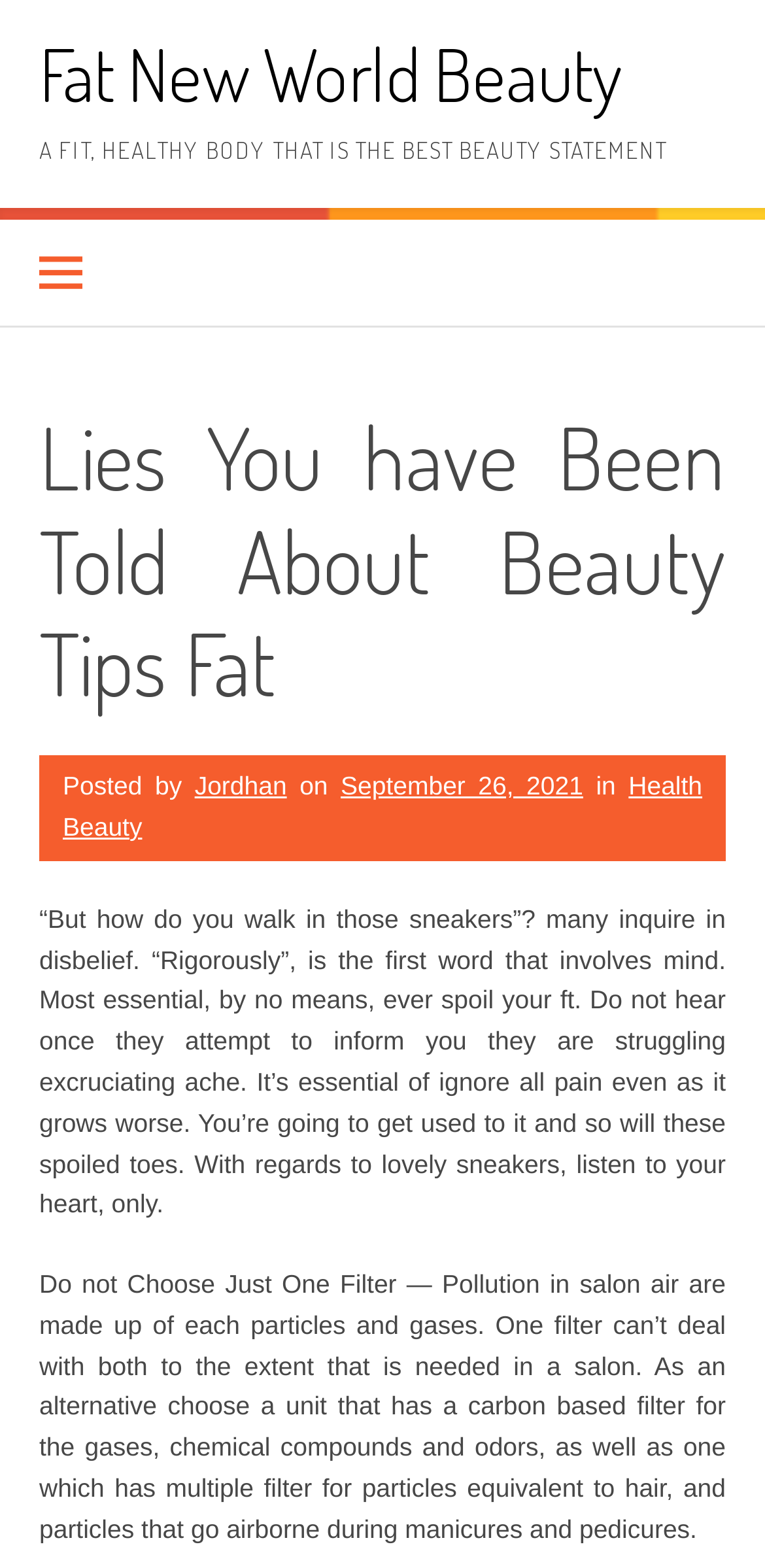Look at the image and write a detailed answer to the question: 
When was the article posted?

The posting date of the article can be found by looking at the 'on' section, which mentions 'September 26, 2021' as the posting date.